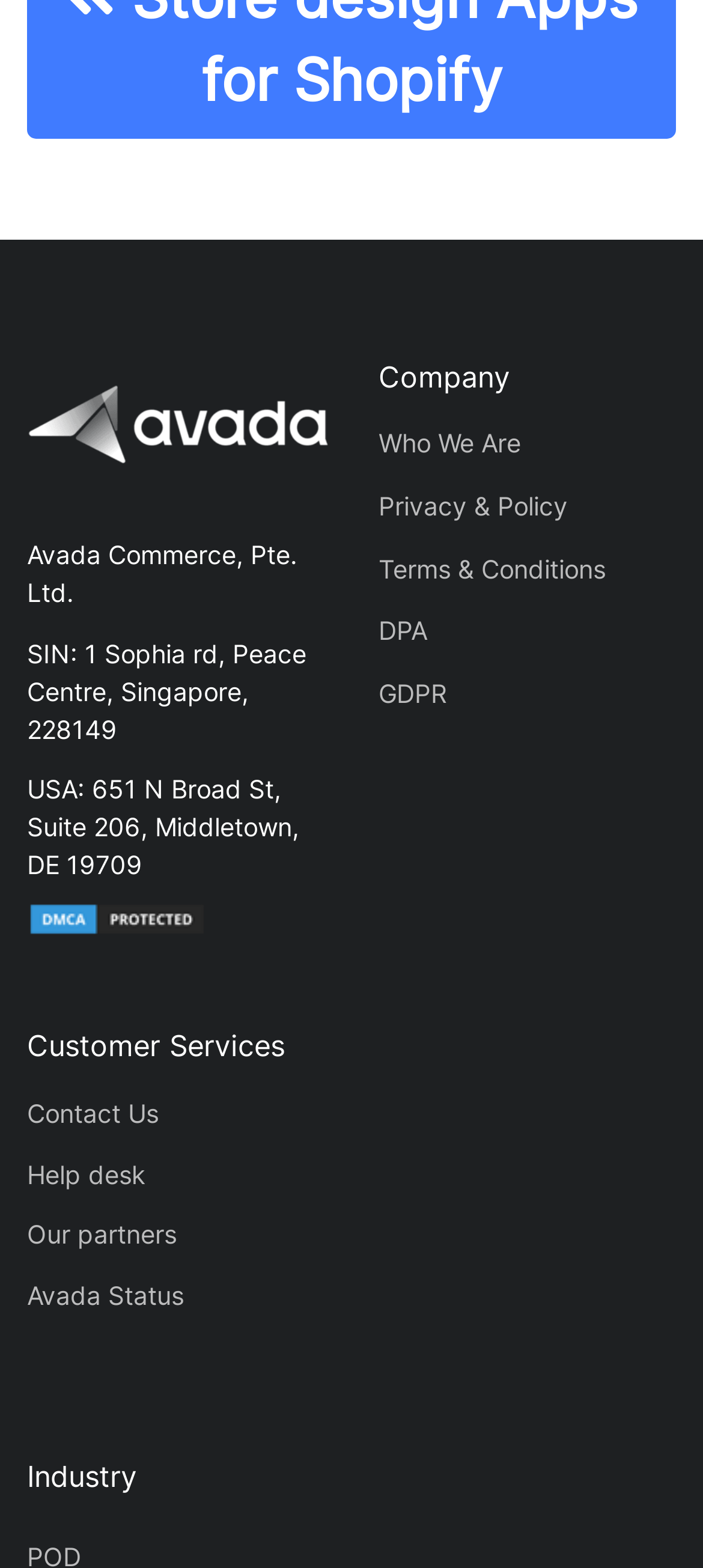Determine the bounding box coordinates for the clickable element required to fulfill the instruction: "Learn about privacy and policy". Provide the coordinates as four float numbers between 0 and 1, i.e., [left, top, right, bottom].

[0.538, 0.303, 0.962, 0.342]